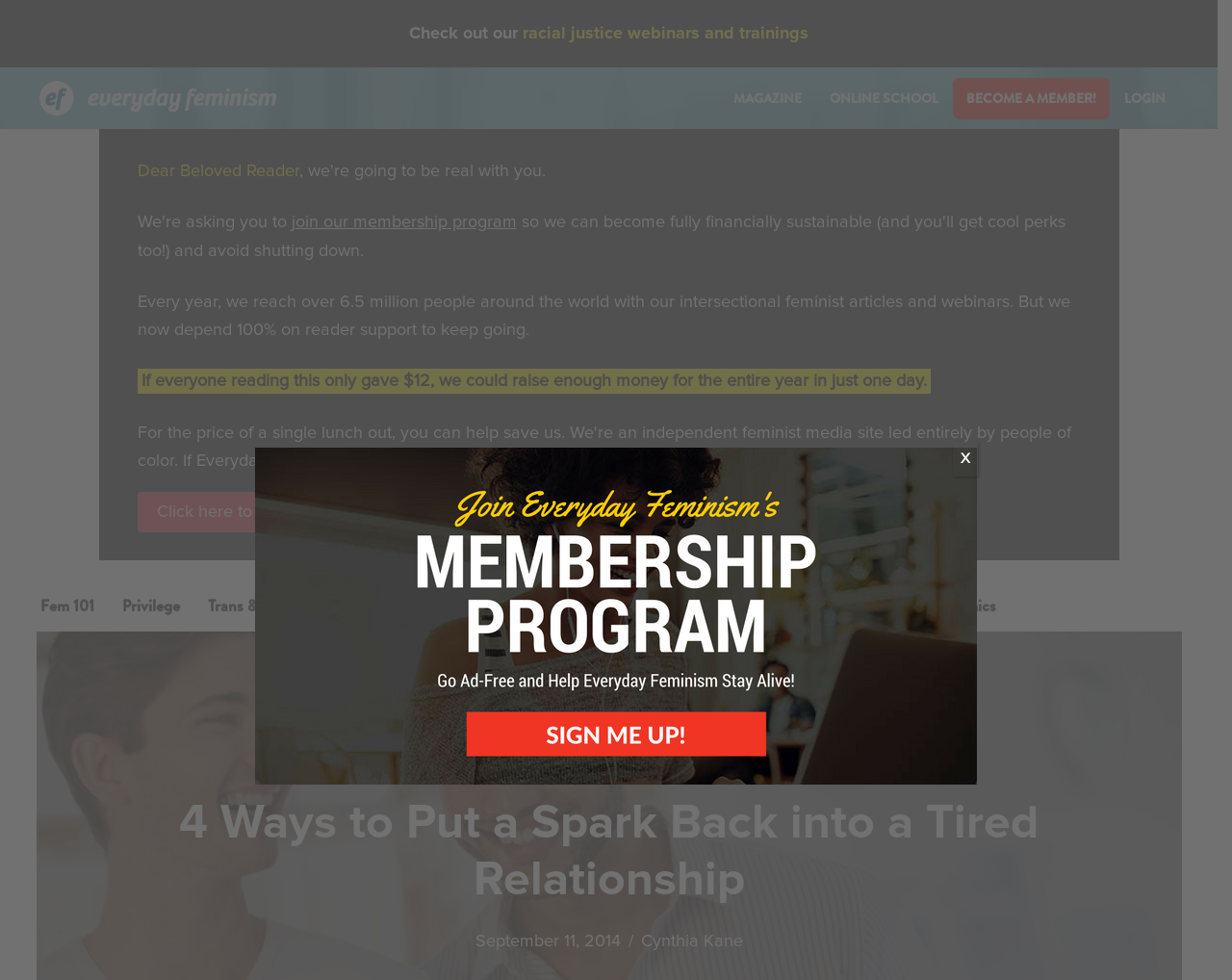Please locate the bounding box coordinates of the element that should be clicked to achieve the given instruction: "Select Wartburg 353 spare parts".

None